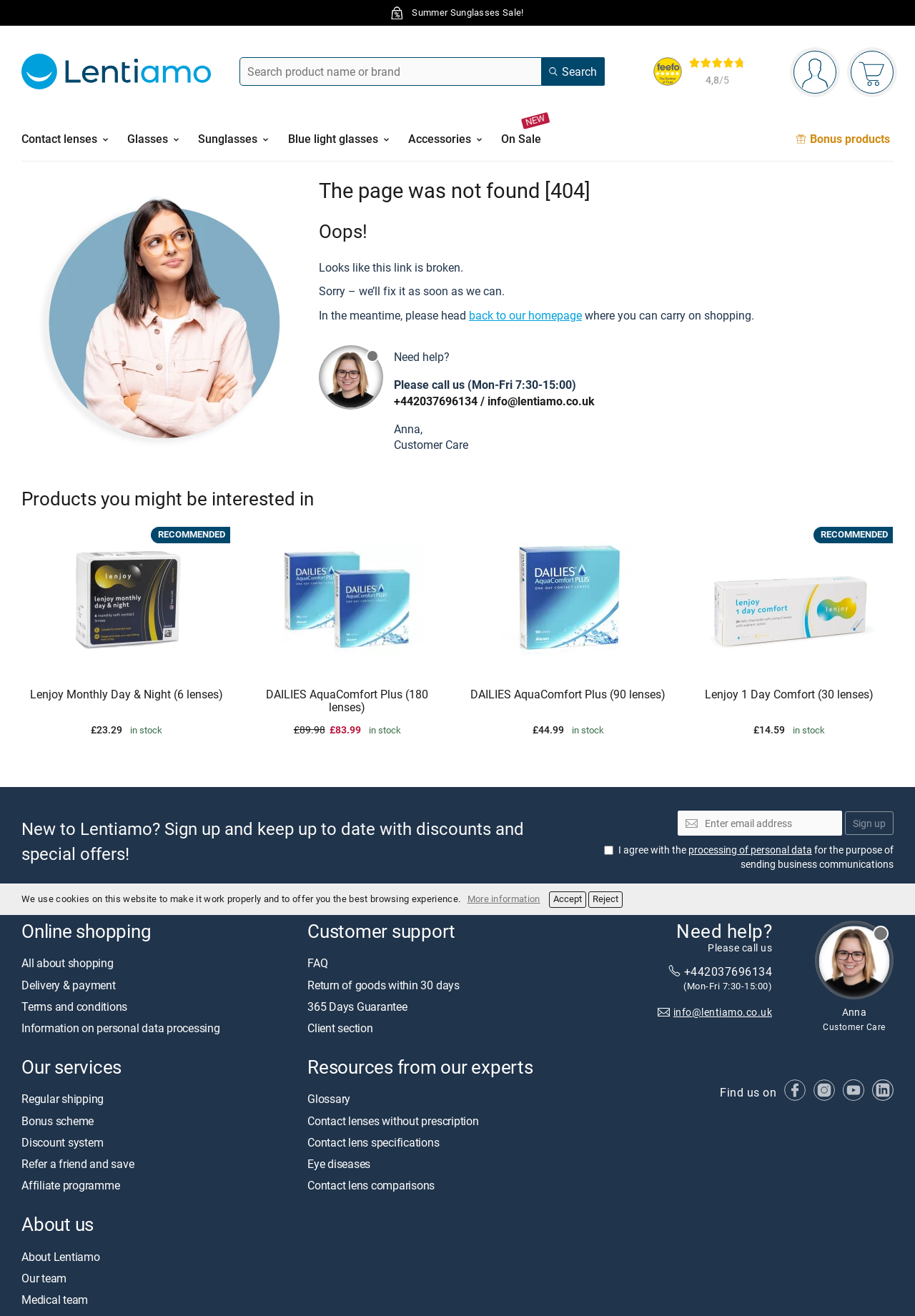Please identify the bounding box coordinates of the clickable area that will fulfill the following instruction: "Search for a product". The coordinates should be in the format of four float numbers between 0 and 1, i.e., [left, top, right, bottom].

[0.261, 0.043, 0.661, 0.065]